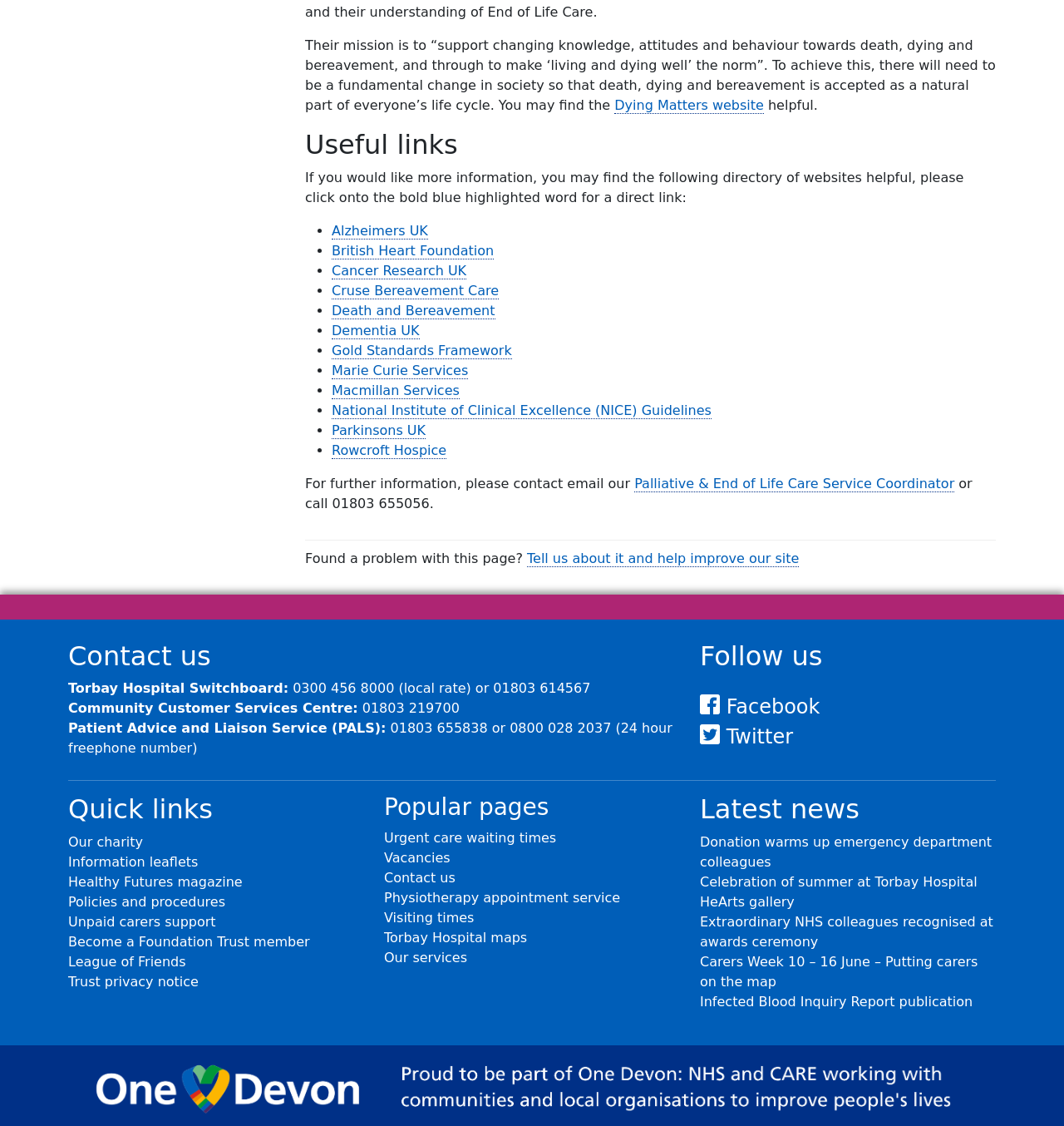What is the name of the magazine published by the hospital?
Please look at the screenshot and answer using one word or phrase.

Healthy Futures magazine